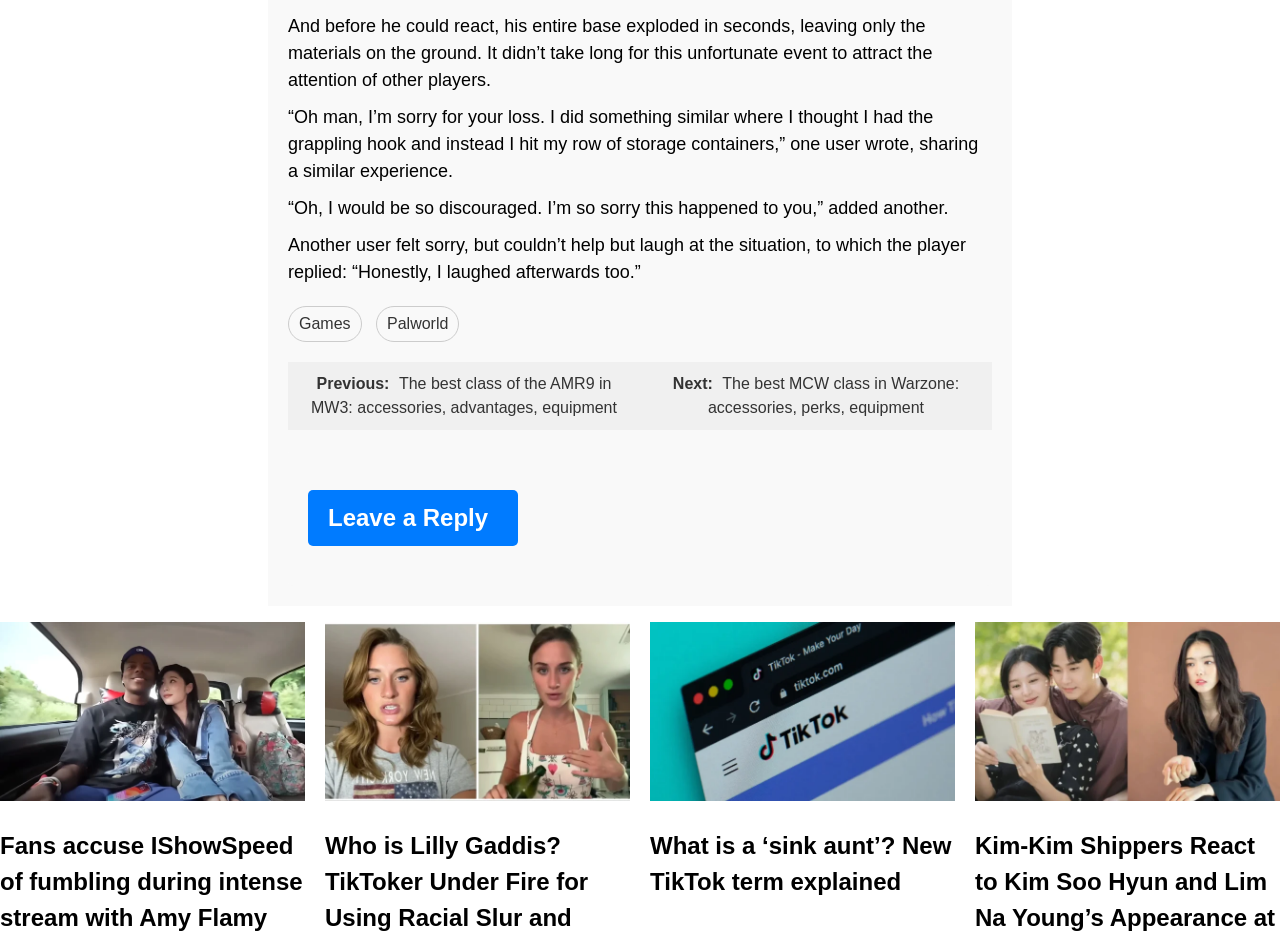What is the topic of the main article?
Could you please answer the question thoroughly and with as much detail as possible?

Based on the content of the static text elements, it appears that the main article is discussing a gaming-related topic, specifically a player's experience in a game.